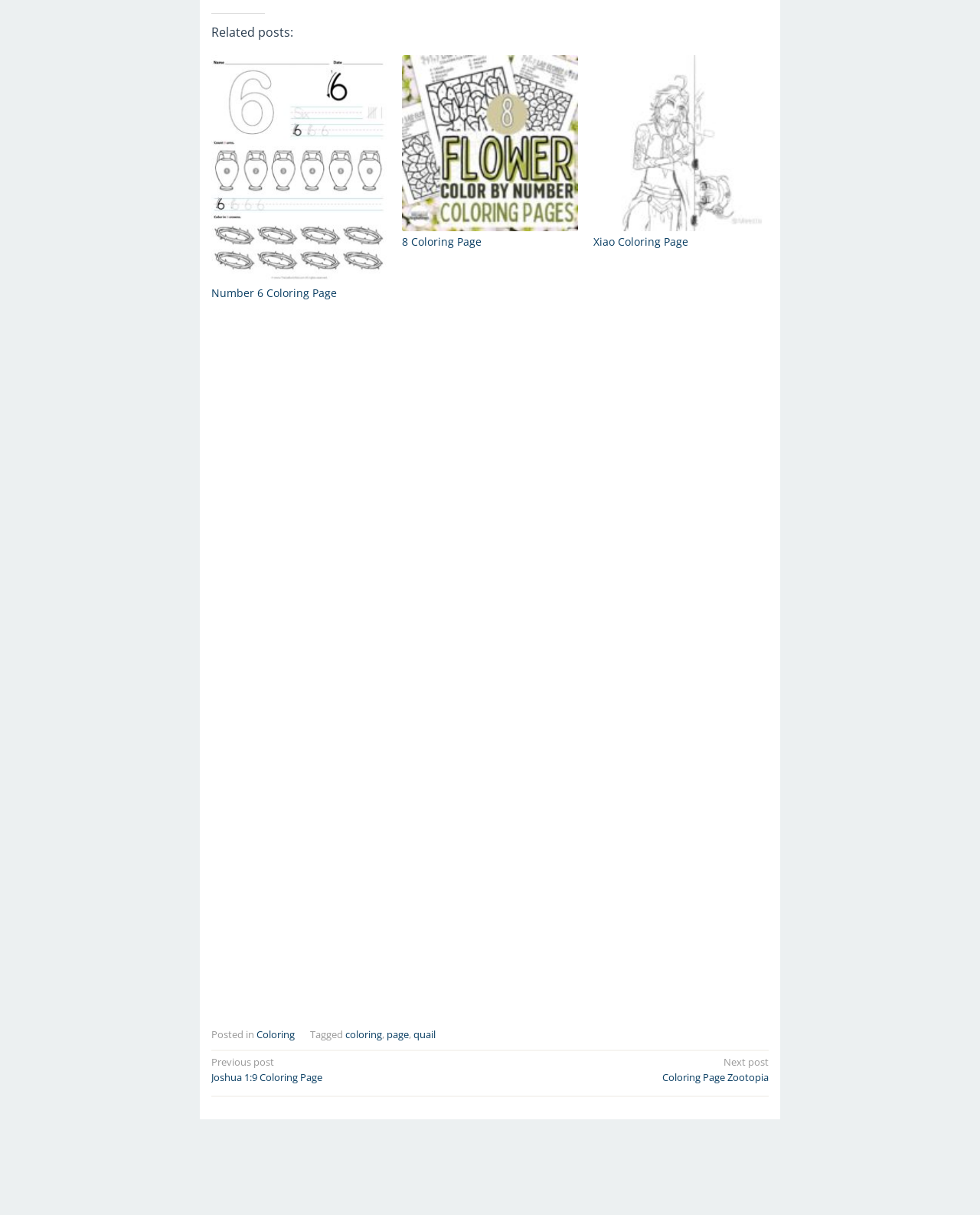Determine the bounding box coordinates for the region that must be clicked to execute the following instruction: "Discover more about Sustainability".

None